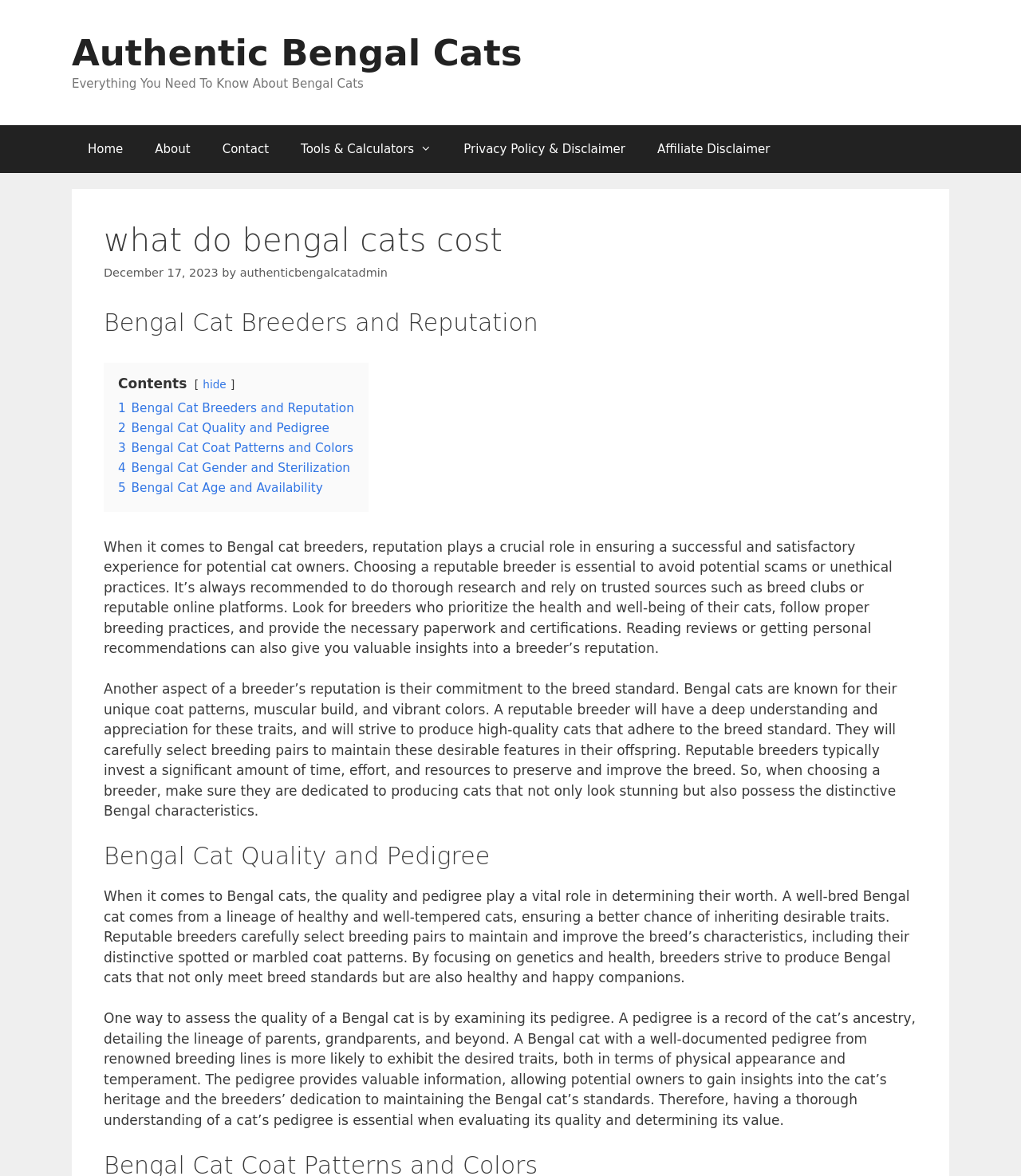What should you do when choosing a Bengal cat breeder?
Please answer the question with a detailed response using the information from the screenshot.

When choosing a Bengal cat breeder, it's recommended to do thorough research and rely on trusted sources such as breed clubs or reputable online platforms. You should also look for breeders who prioritize the health and well-being of their cats, follow proper breeding practices, and provide the necessary paperwork and certifications.